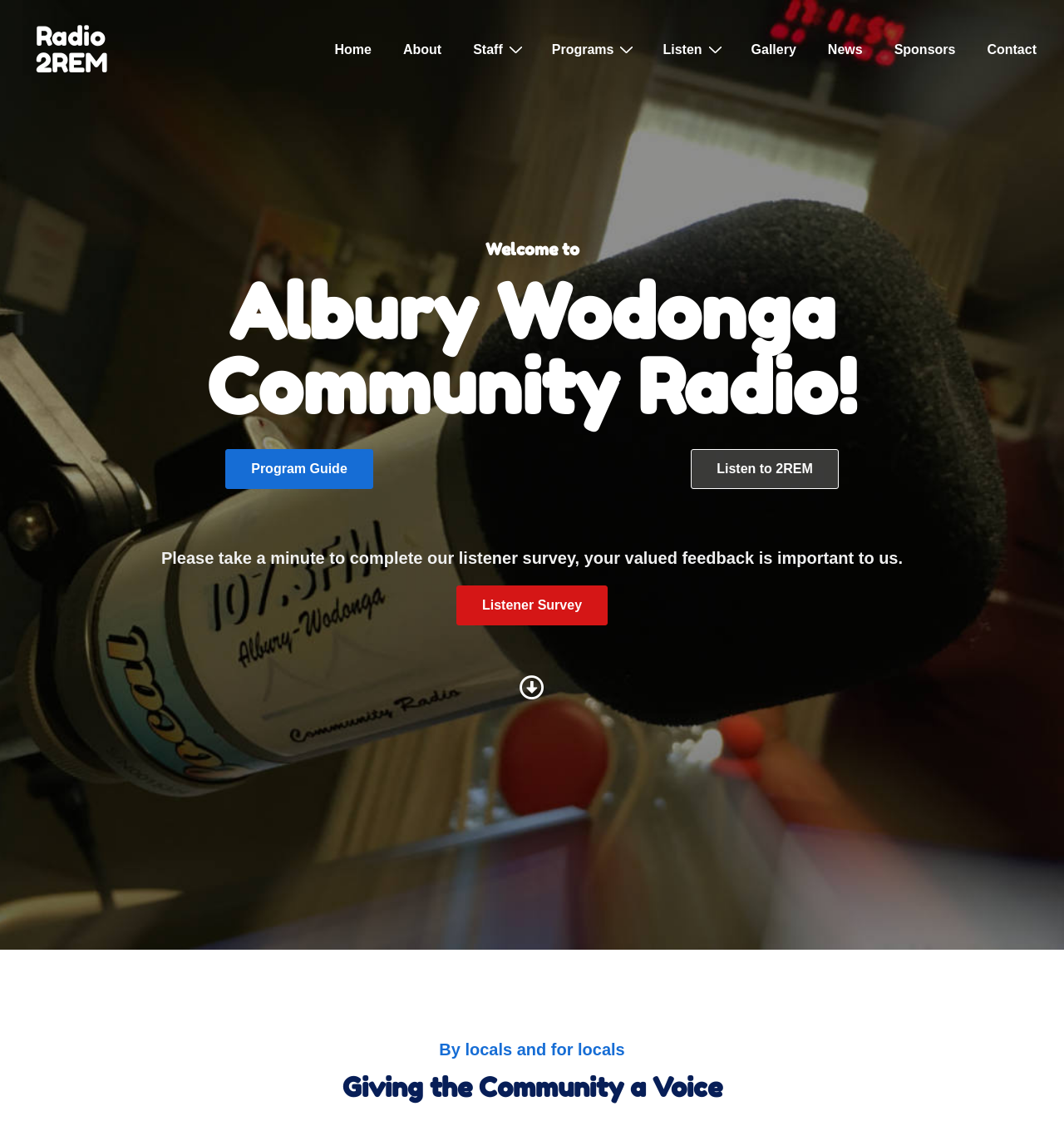Answer succinctly with a single word or phrase:
What is the purpose of the 'Listener Survey' button?

To provide feedback